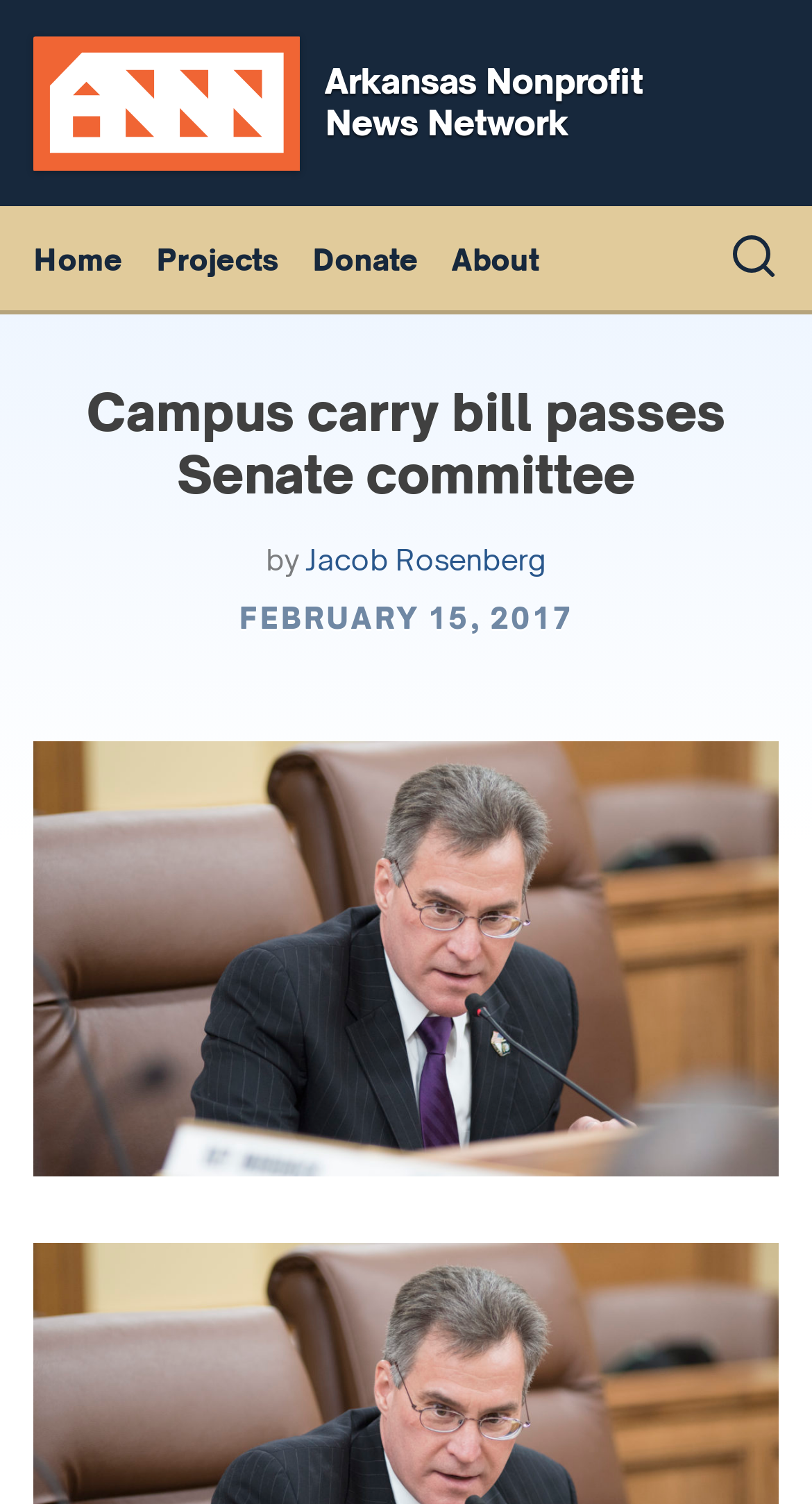What is the topic of the article?
Please respond to the question with a detailed and informative answer.

The answer can be found by reading the main heading of the article, which is 'Campus carry bill passes Senate committee'.